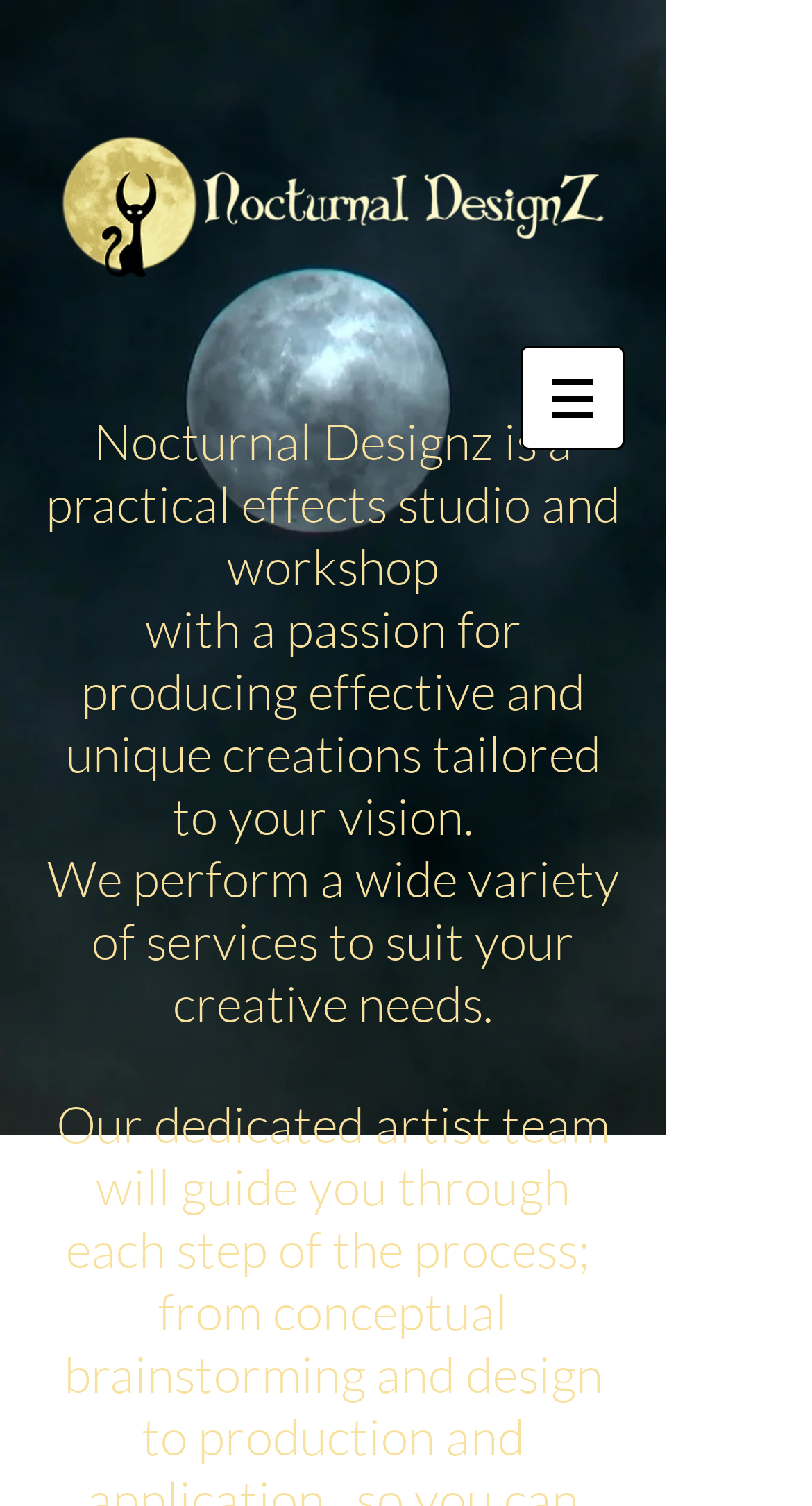How many services does Nocturnal Designz offer?
Answer briefly with a single word or phrase based on the image.

A wide variety